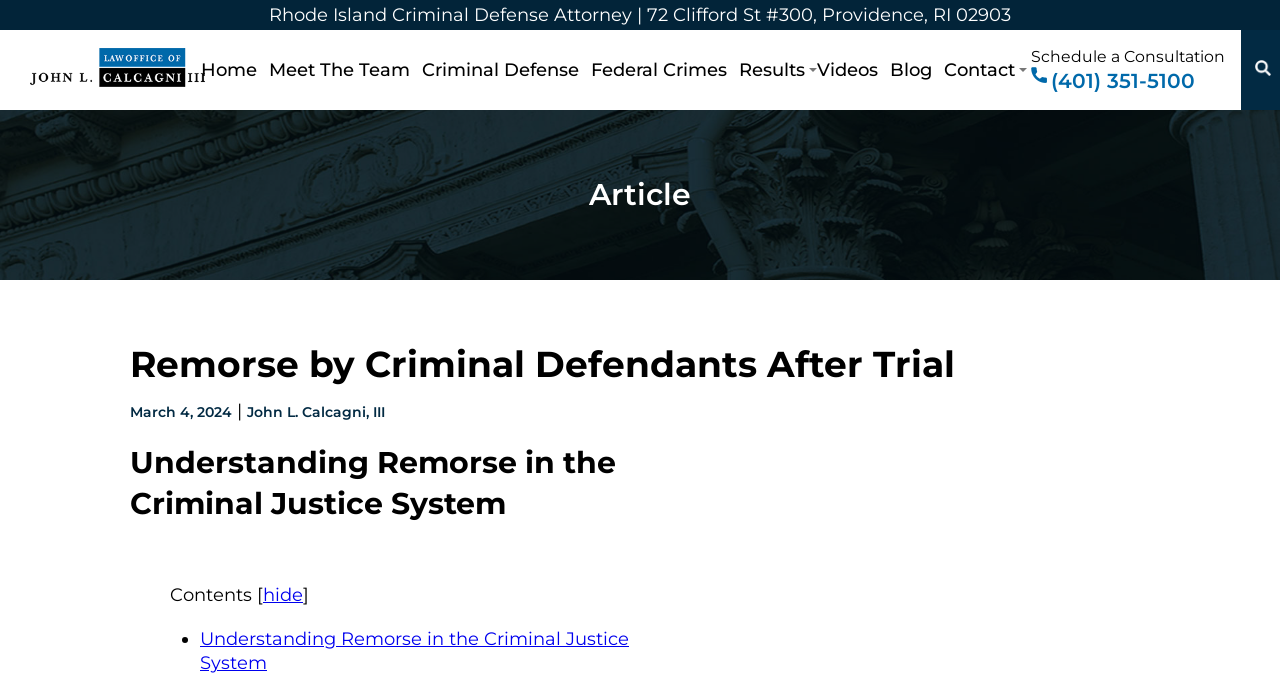Identify the bounding box coordinates necessary to click and complete the given instruction: "Read the article".

[0.46, 0.26, 0.54, 0.314]